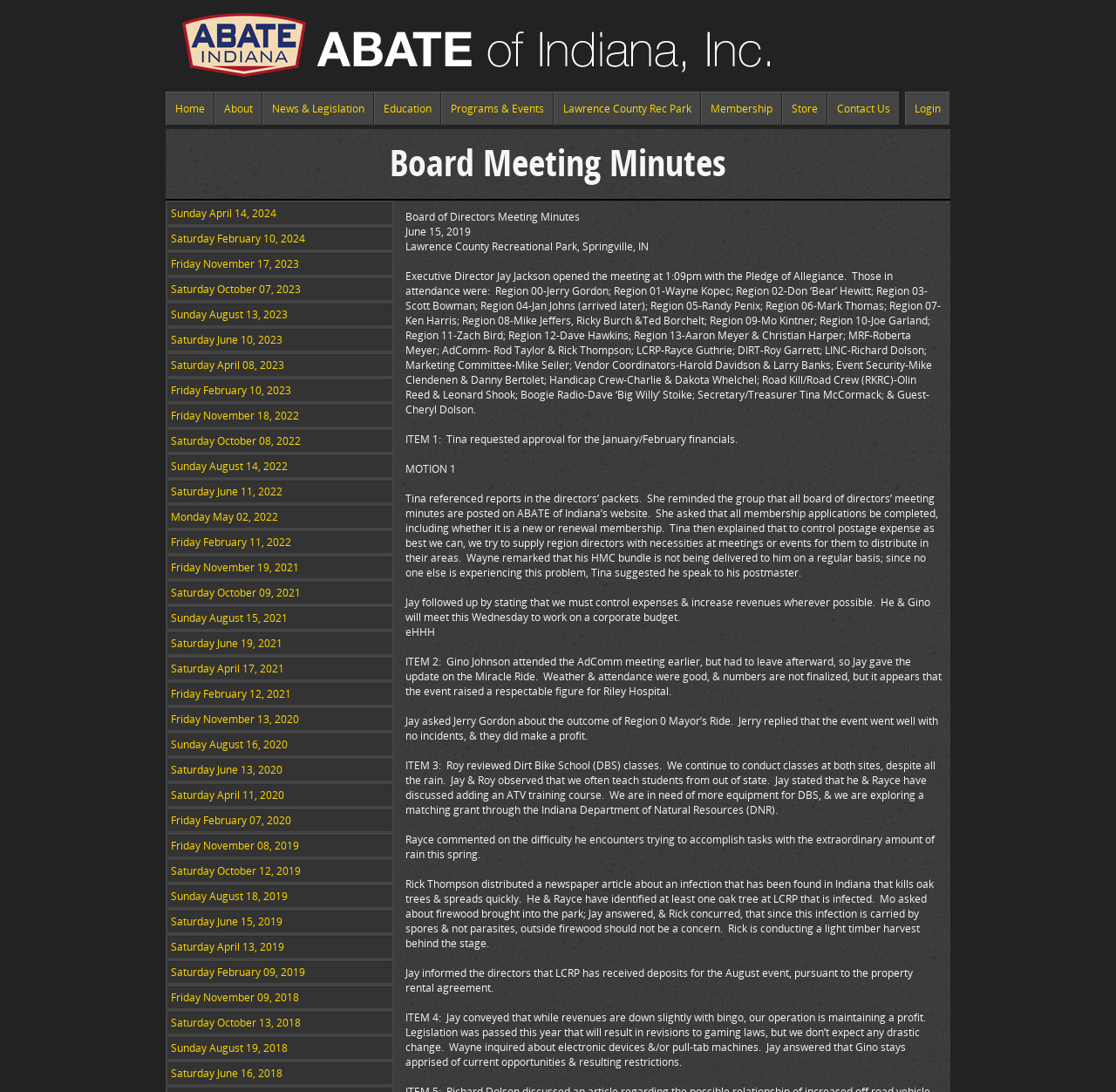Identify the bounding box for the UI element described as: "Education". The coordinates should be four float numbers between 0 and 1, i.e., [left, top, right, bottom].

[0.336, 0.085, 0.395, 0.114]